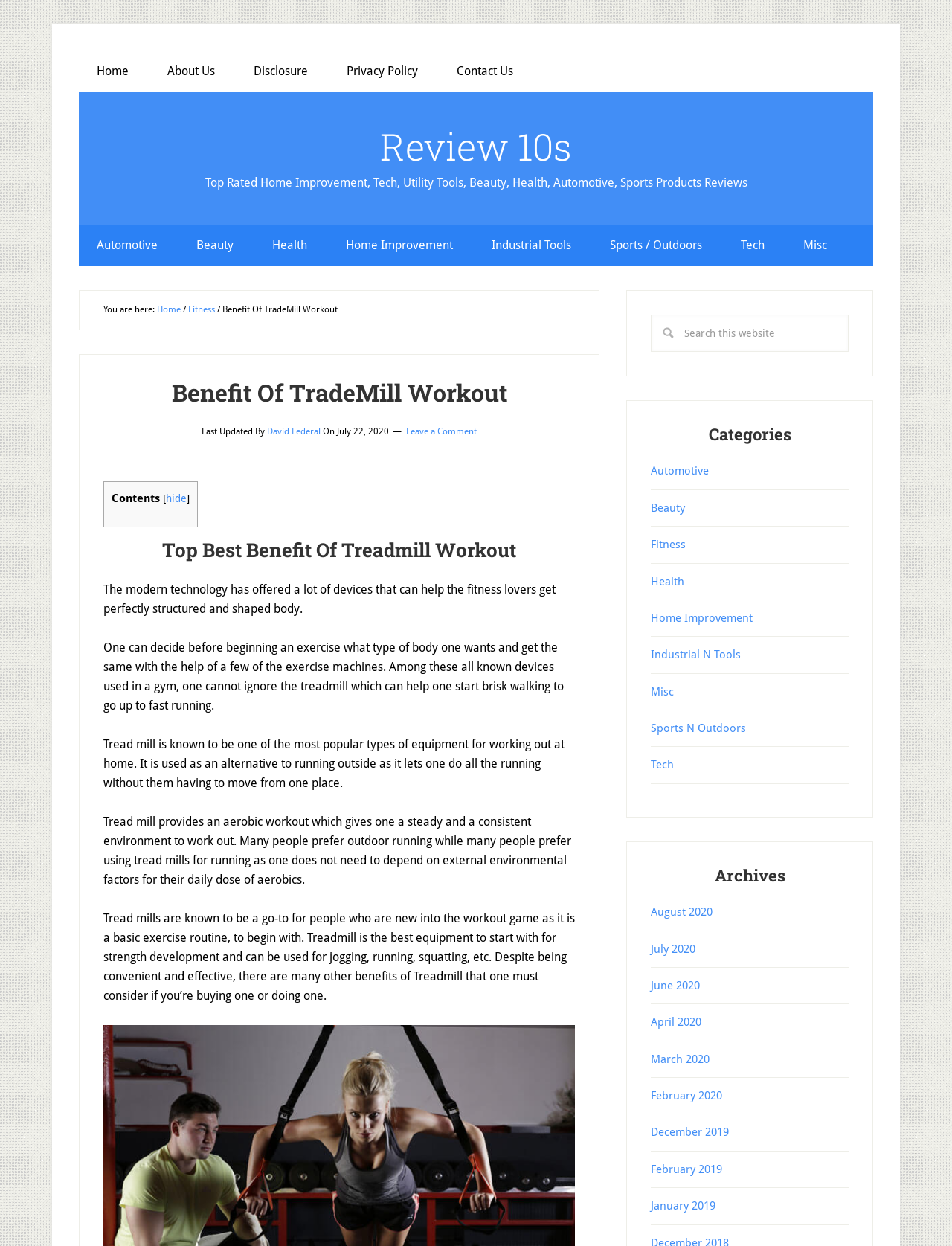Determine the main text heading of the webpage and provide its content.

Benefit Of TradeMill Workout